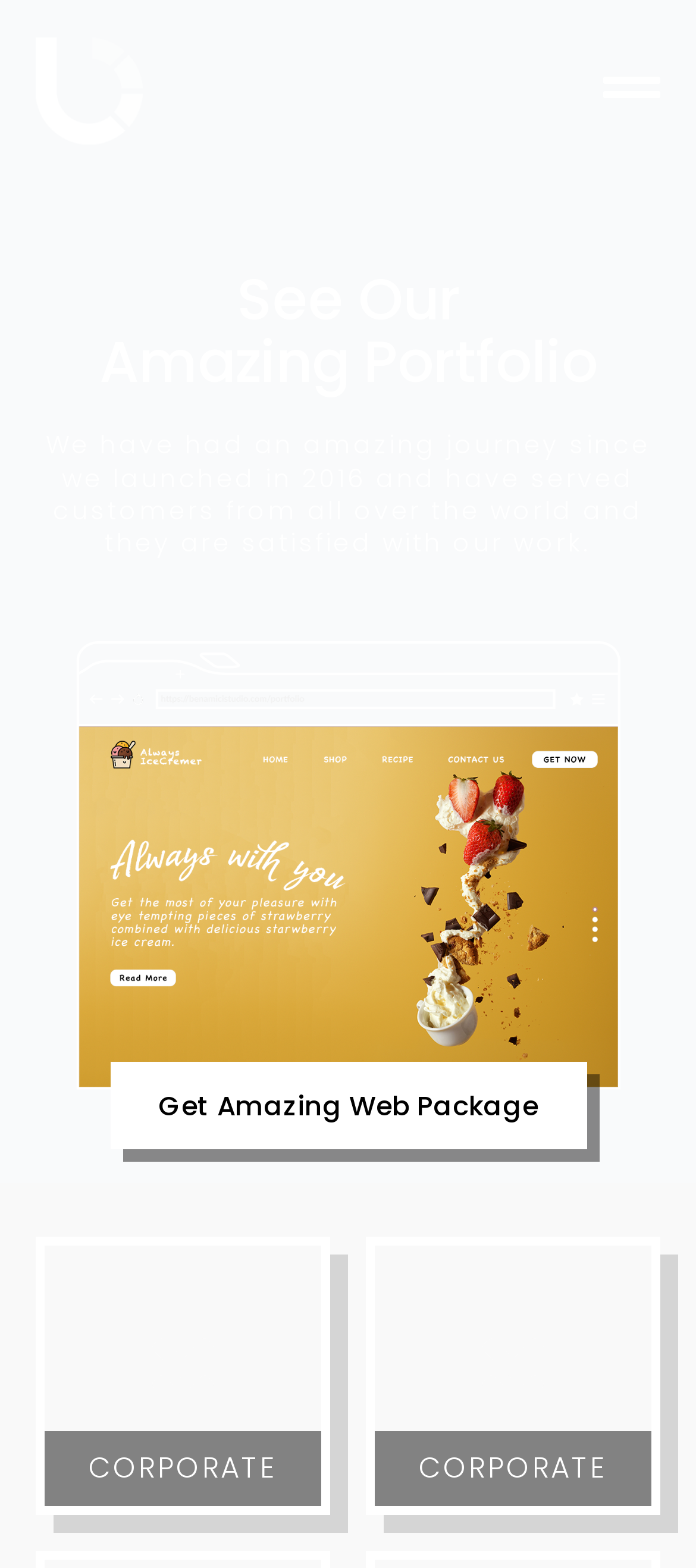Find the bounding box coordinates for the element described here: "Get Amazing Web Package".

[0.158, 0.677, 0.842, 0.733]